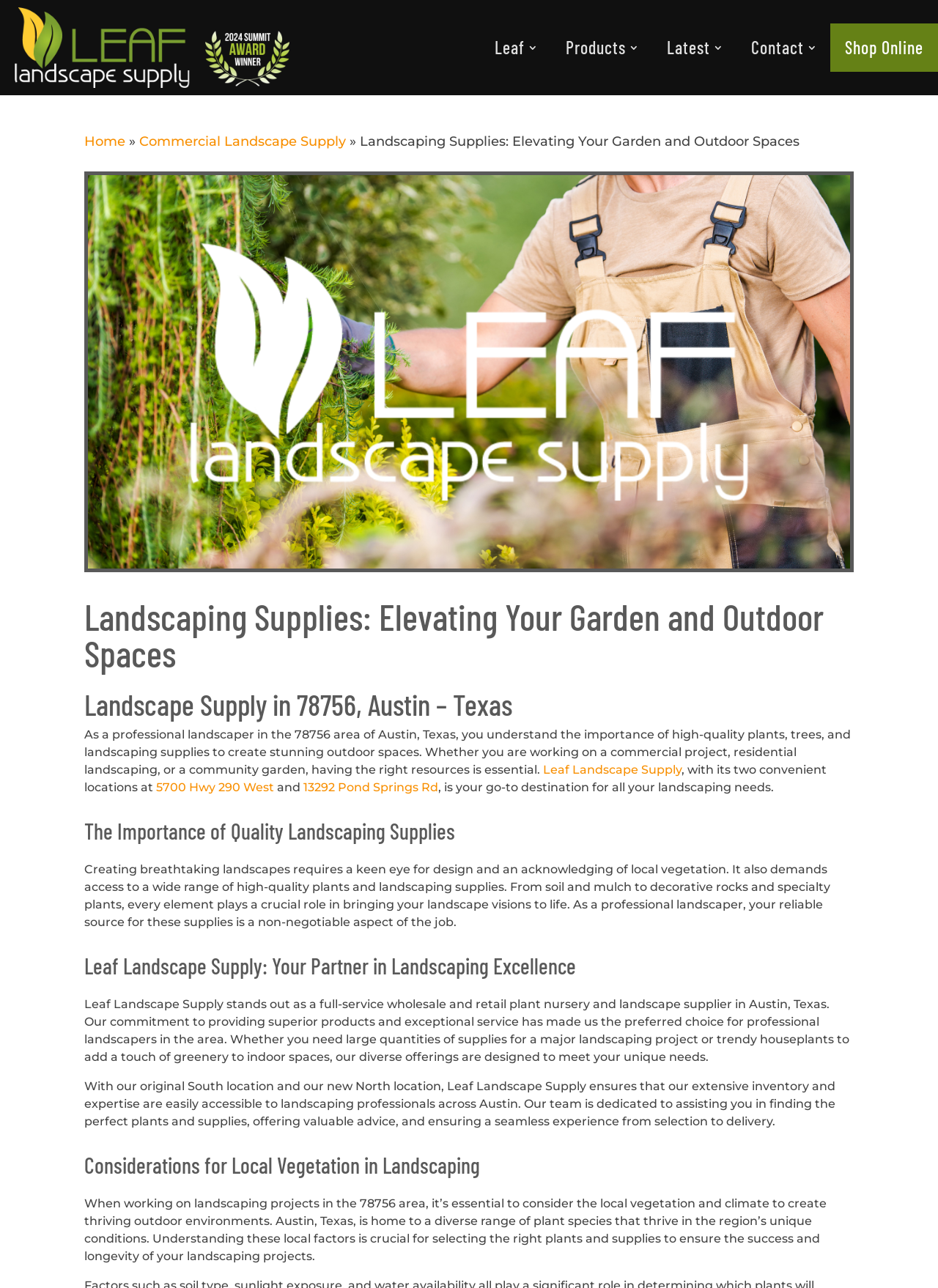Provide an in-depth caption for the contents of the webpage.

This webpage is about Leaf Landscape Supply, a wholesale plant nursery and landscape supplier in Austin, Texas. At the top of the page, there is a logo and a navigation menu with links to different sections of the website, including "Home", "Commercial Landscape Supply", and "Shop Online". 

Below the navigation menu, there is a large image that spans almost the entire width of the page. Above the image, there is a heading that reads "Landscaping Supplies: Elevating Your Garden and Outdoor Spaces". 

To the right of the image, there is a section that introduces Leaf Landscape Supply, describing it as a professional landscaper's go-to destination for all landscaping needs. This section includes two links to the company's locations.

Below this introduction, there are three headings that separate the content into sections. The first section discusses the importance of quality landscaping supplies, highlighting the need for a keen eye for design and an understanding of local vegetation. 

The second section introduces Leaf Landscape Supply as a full-service wholesale and retail plant nursery and landscape supplier in Austin, Texas. It describes the company's commitment to providing superior products and exceptional service.

The third section focuses on considerations for local vegetation in landscaping, emphasizing the importance of understanding the local climate and plant species when working on landscaping projects in the 78756 area of Austin, Texas.